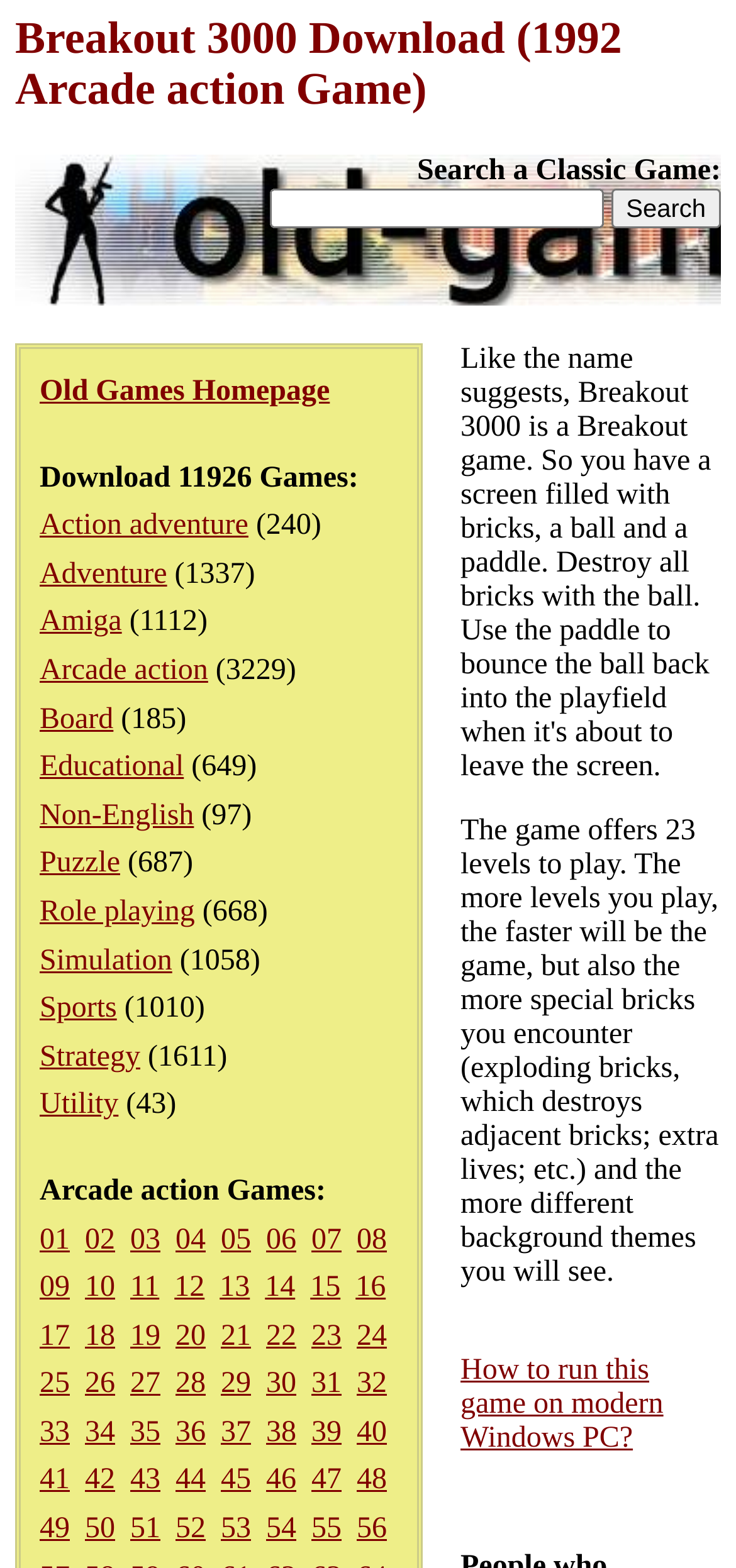What is the purpose of the search box? Refer to the image and provide a one-word or short phrase answer.

Search a classic game